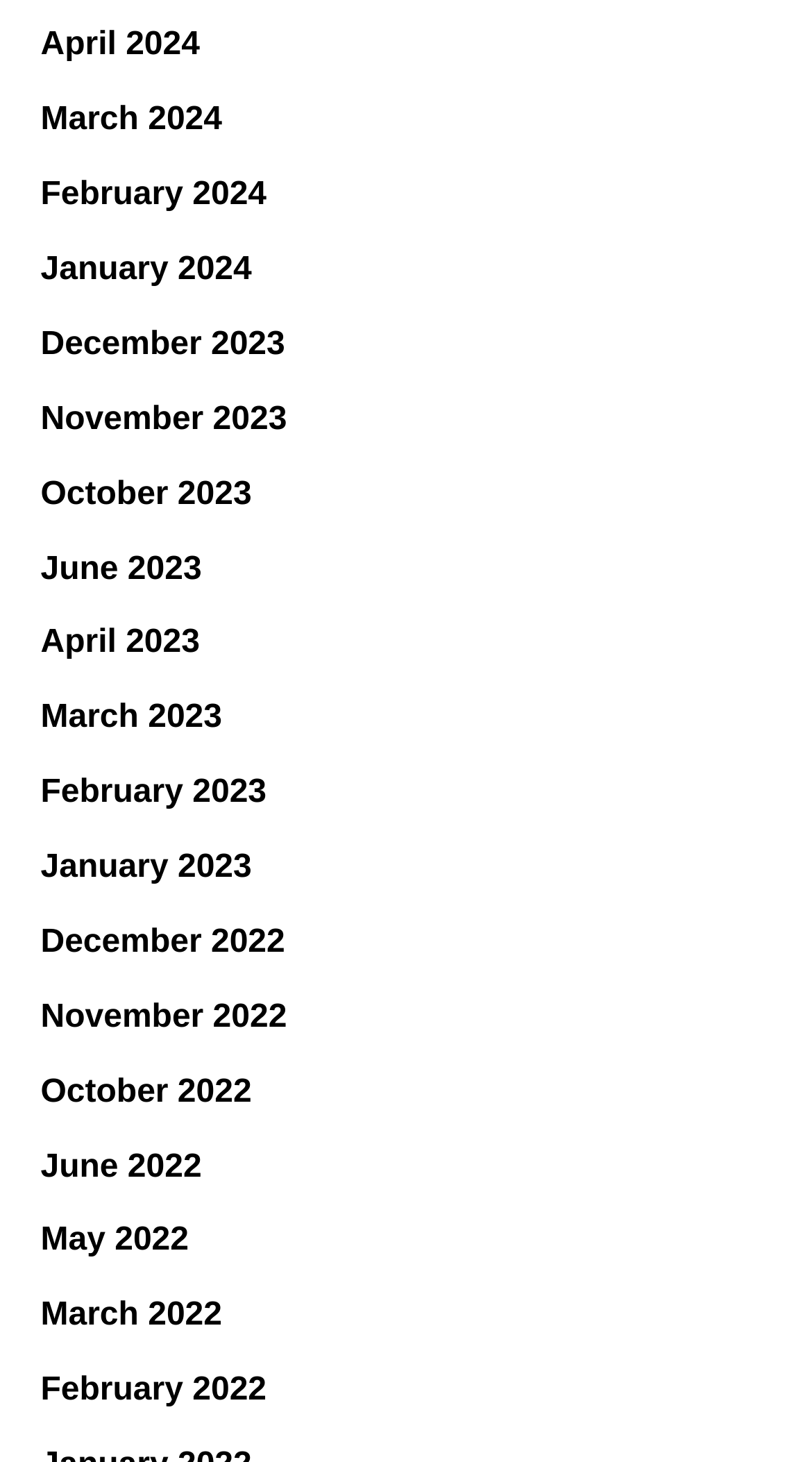Answer the question briefly using a single word or phrase: 
What is the earliest month listed?

May 2022